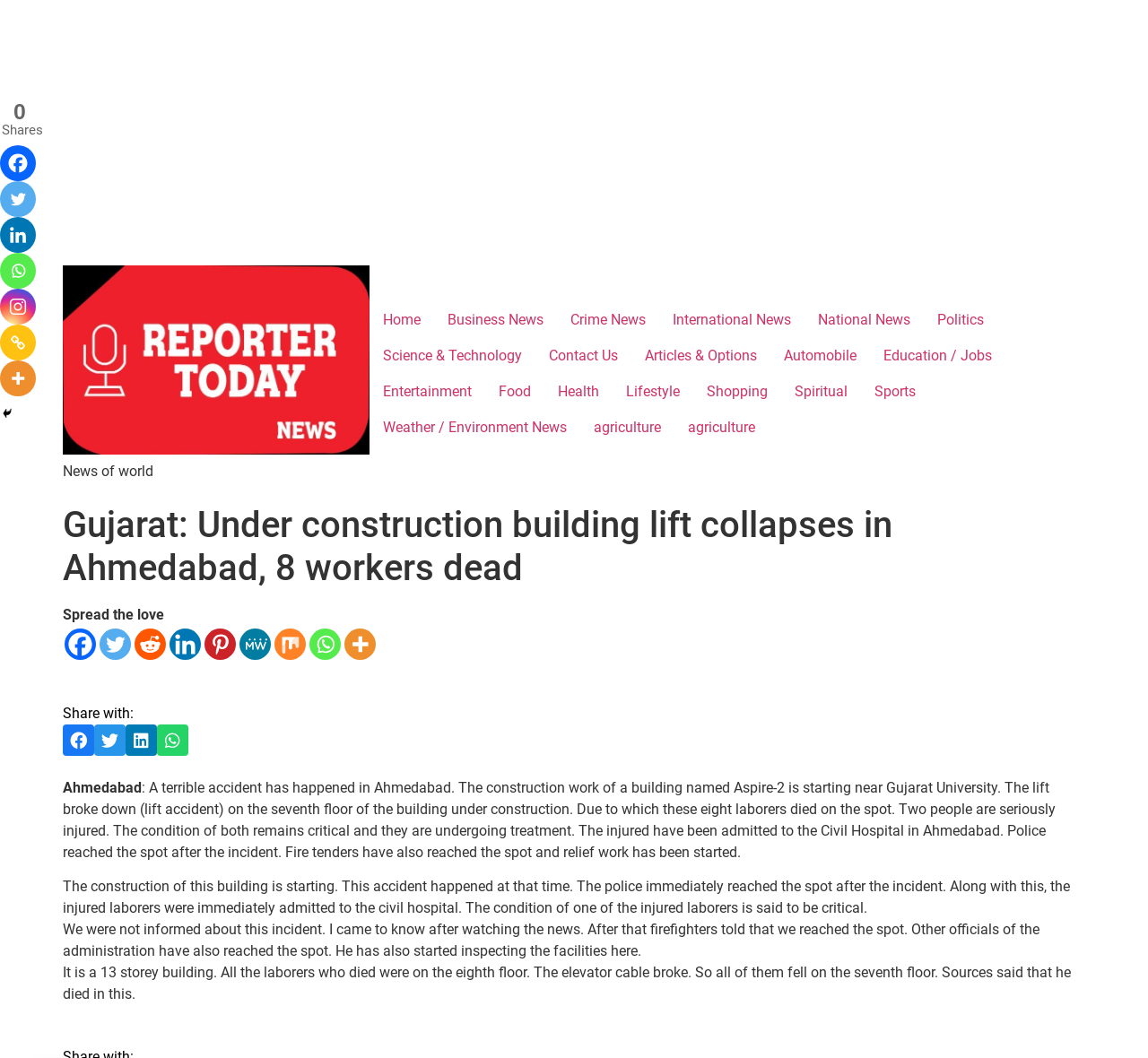What is the main heading of this webpage? Please extract and provide it.

Gujarat: Under construction building lift collapses in Ahmedabad, 8 workers dead